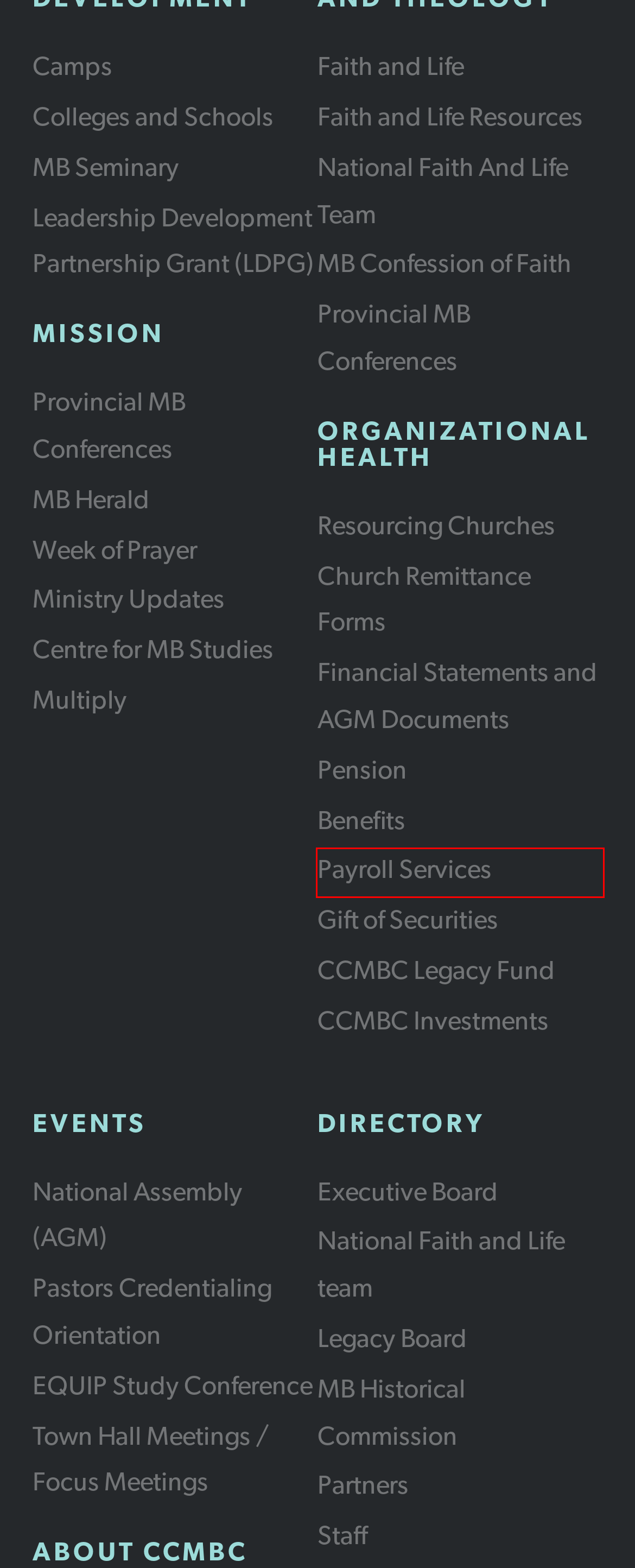You have a screenshot of a webpage with a red rectangle bounding box. Identify the best webpage description that corresponds to the new webpage after clicking the element within the red bounding box. Here are the candidates:
A. Payroll Services - CCMBC Legacy Fund
B. Camps – Canadian Conference of Mennonite Brethren Churches
C. Executive Board – Canadian Conference of Mennonite Brethren Churches
D. Ministry Updates – Canadian Conference of Mennonite Brethren Churches
E. Gift of Securities – Canadian Conference of Mennonite Brethren Churches
F. Financial Statements – Canadian Conference of Mennonite Brethren Churches
G. Week of Prayer 2022 - Mennonite Brethren Herald
H. Pastors Credentialing Orientation

A